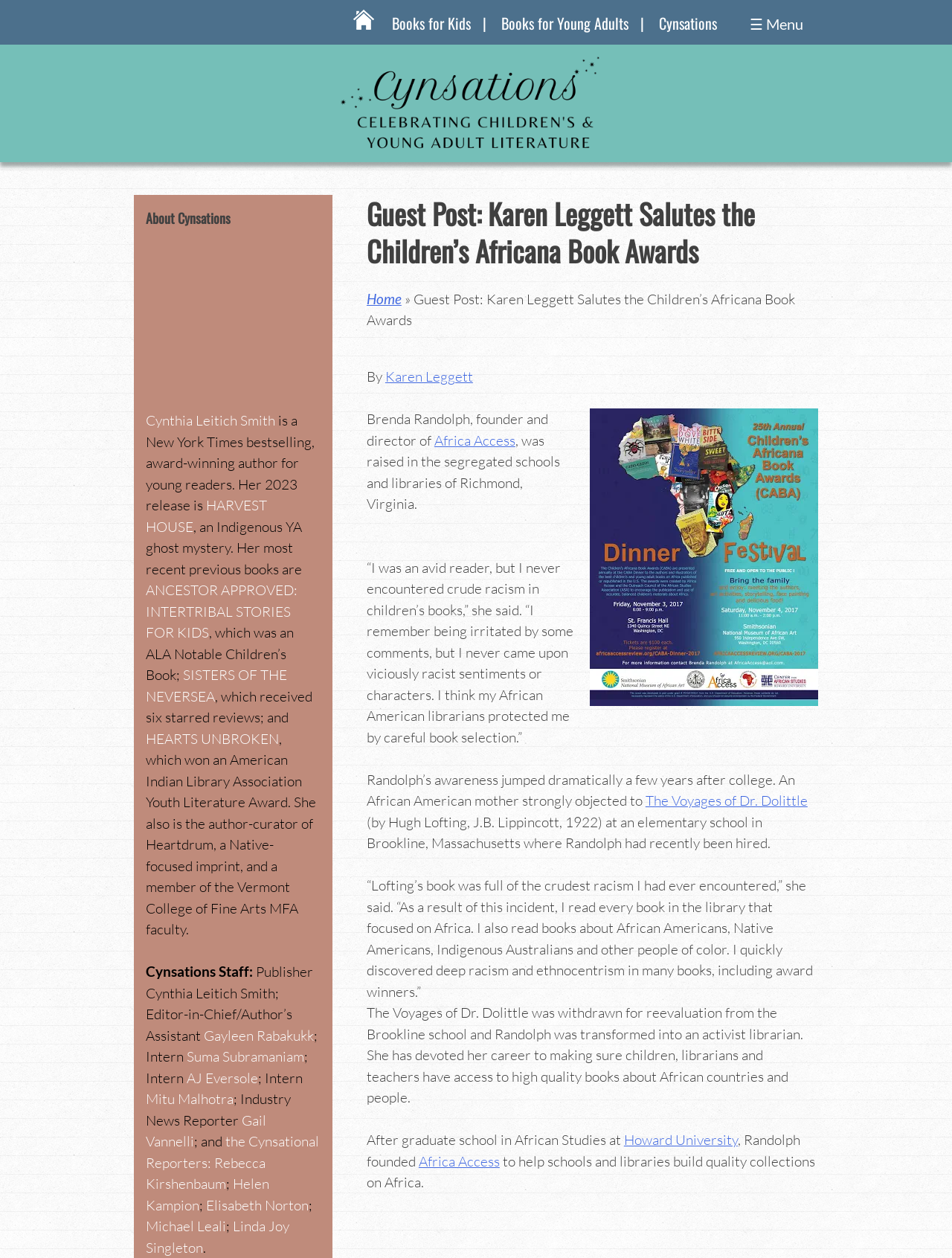Using the provided element description "SISTERS OF THE NEVERSEA", determine the bounding box coordinates of the UI element.

[0.153, 0.529, 0.302, 0.56]